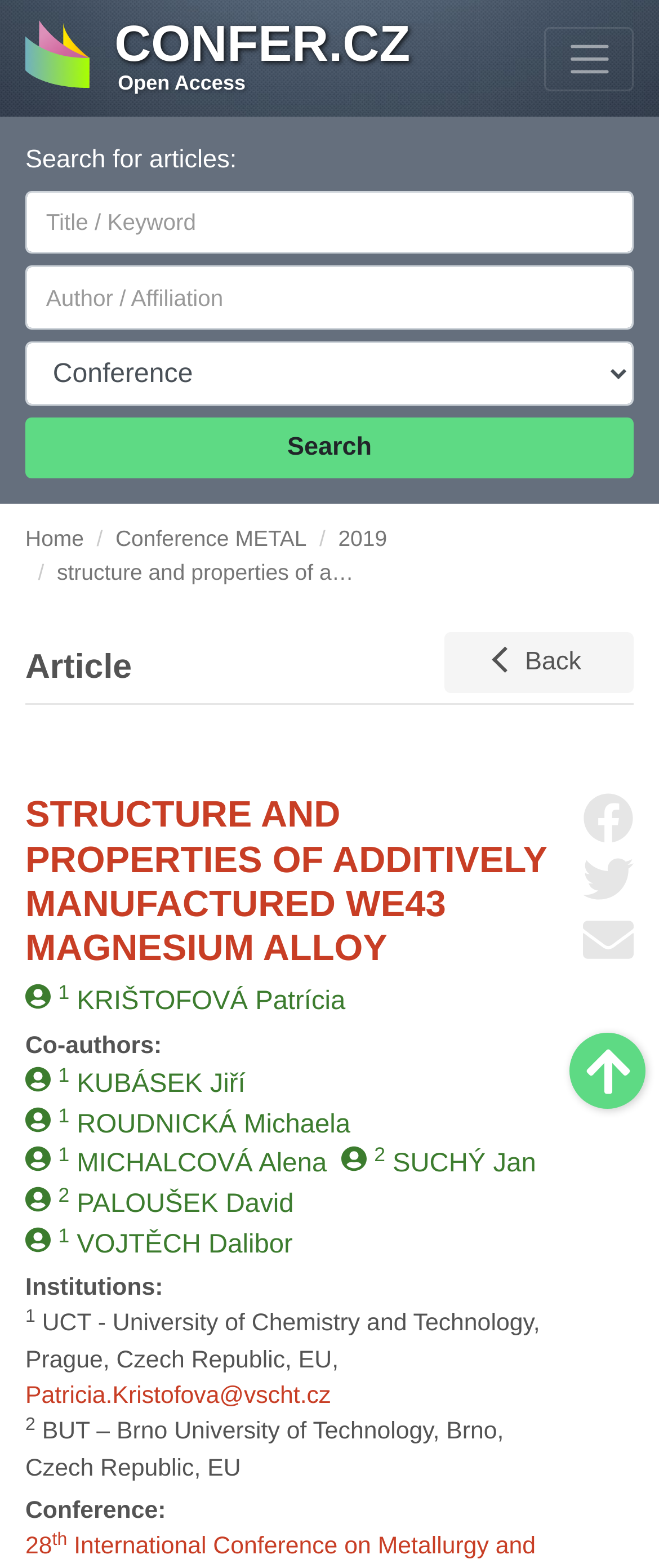Provide the bounding box coordinates for the area that should be clicked to complete the instruction: "Search".

[0.038, 0.266, 0.962, 0.305]